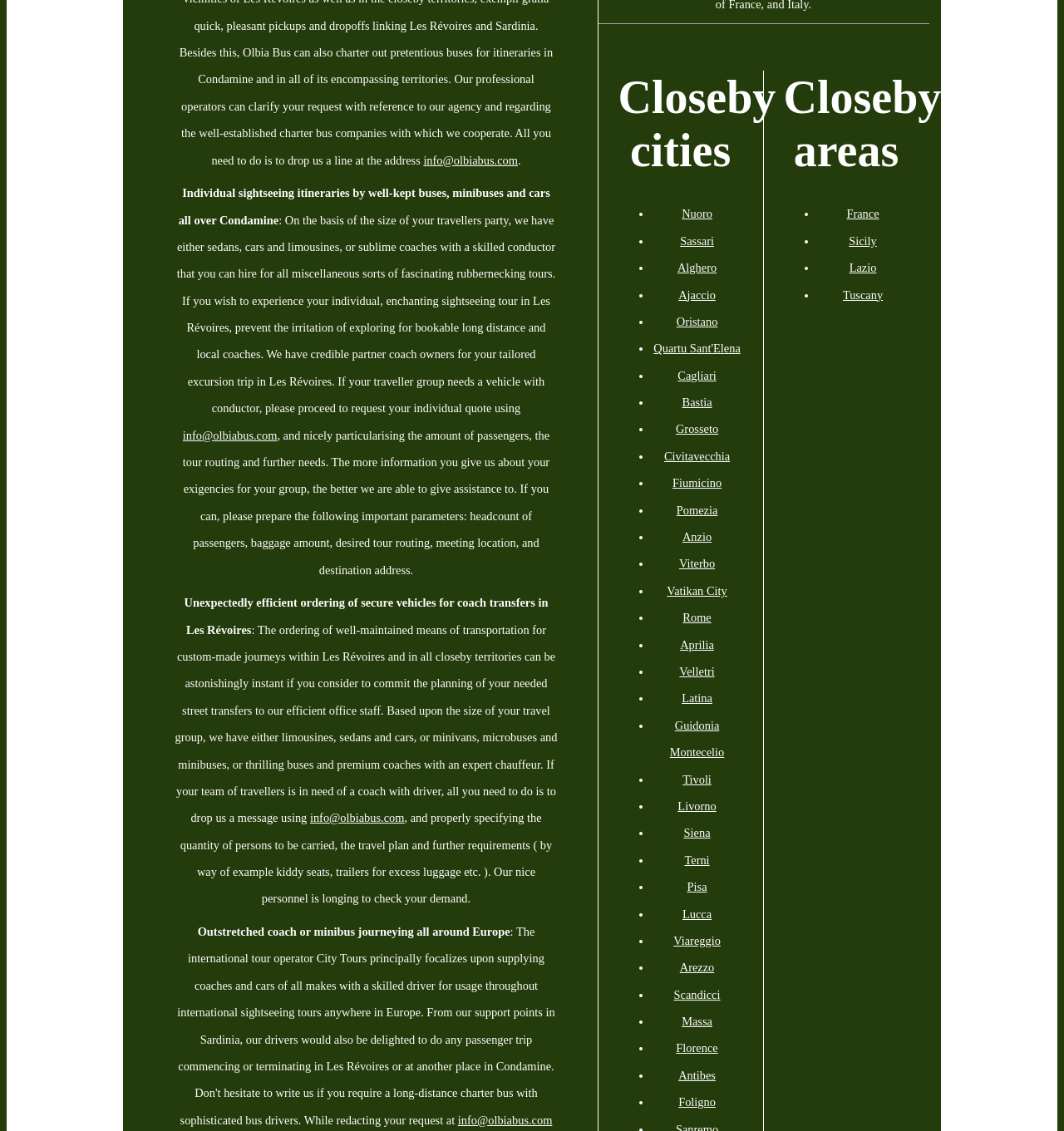Refer to the image and provide an in-depth answer to the question: 
What type of vehicles are available for hire?

The webpage mentions that the company offers individual sightseeing itineraries with well-kept buses, minibuses, and cars, and also mentions limousines, sedans, and cars, or minivans, microbuses, and minibuses, or thrilling buses and premium coaches with an expert chauffeur.